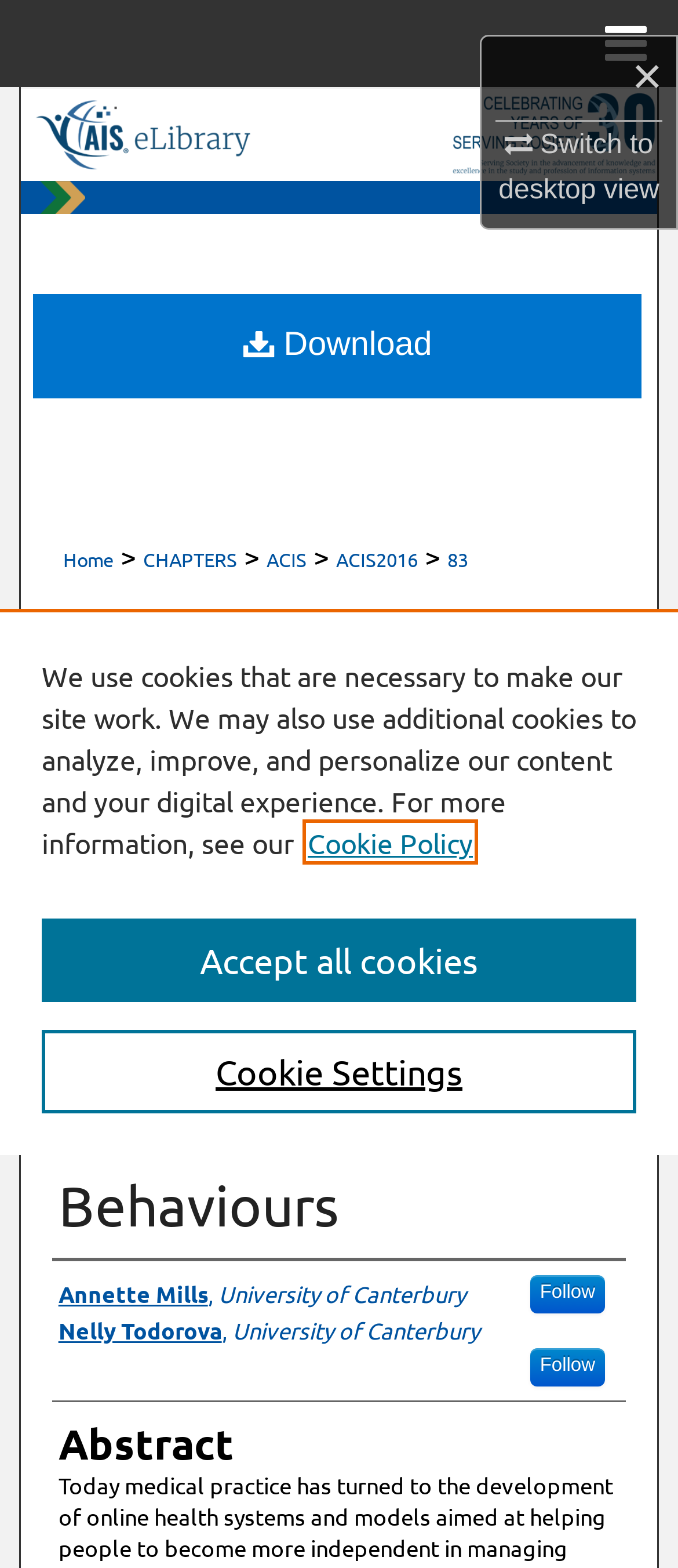Who are the authors of the paper?
Look at the image and provide a detailed response to the question.

I found the answer by looking at the links with the authors' names, which are located below the heading 'Authors'.